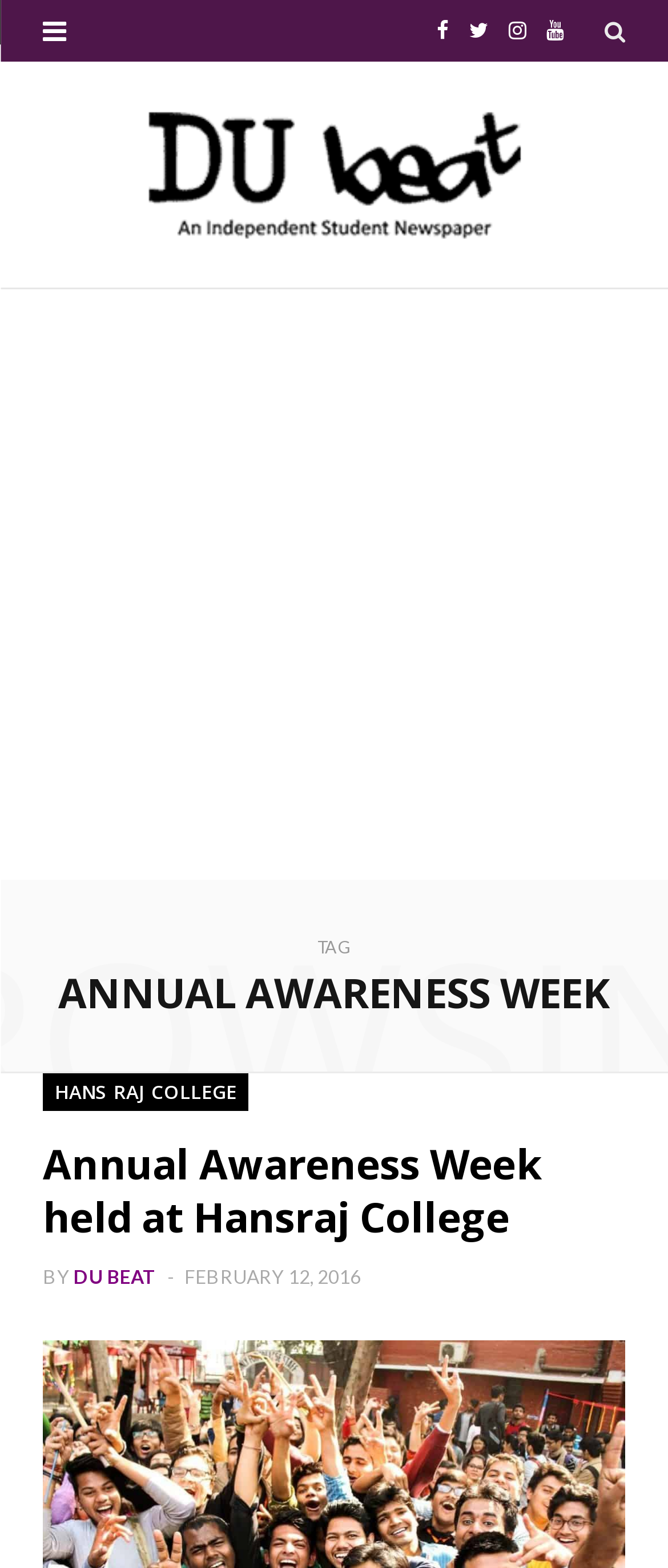Can you find the bounding box coordinates for the element that needs to be clicked to execute this instruction: "View the Annual Awareness Week archives"? The coordinates should be given as four float numbers between 0 and 1, i.e., [left, top, right, bottom].

[0.0, 0.62, 1.0, 0.646]